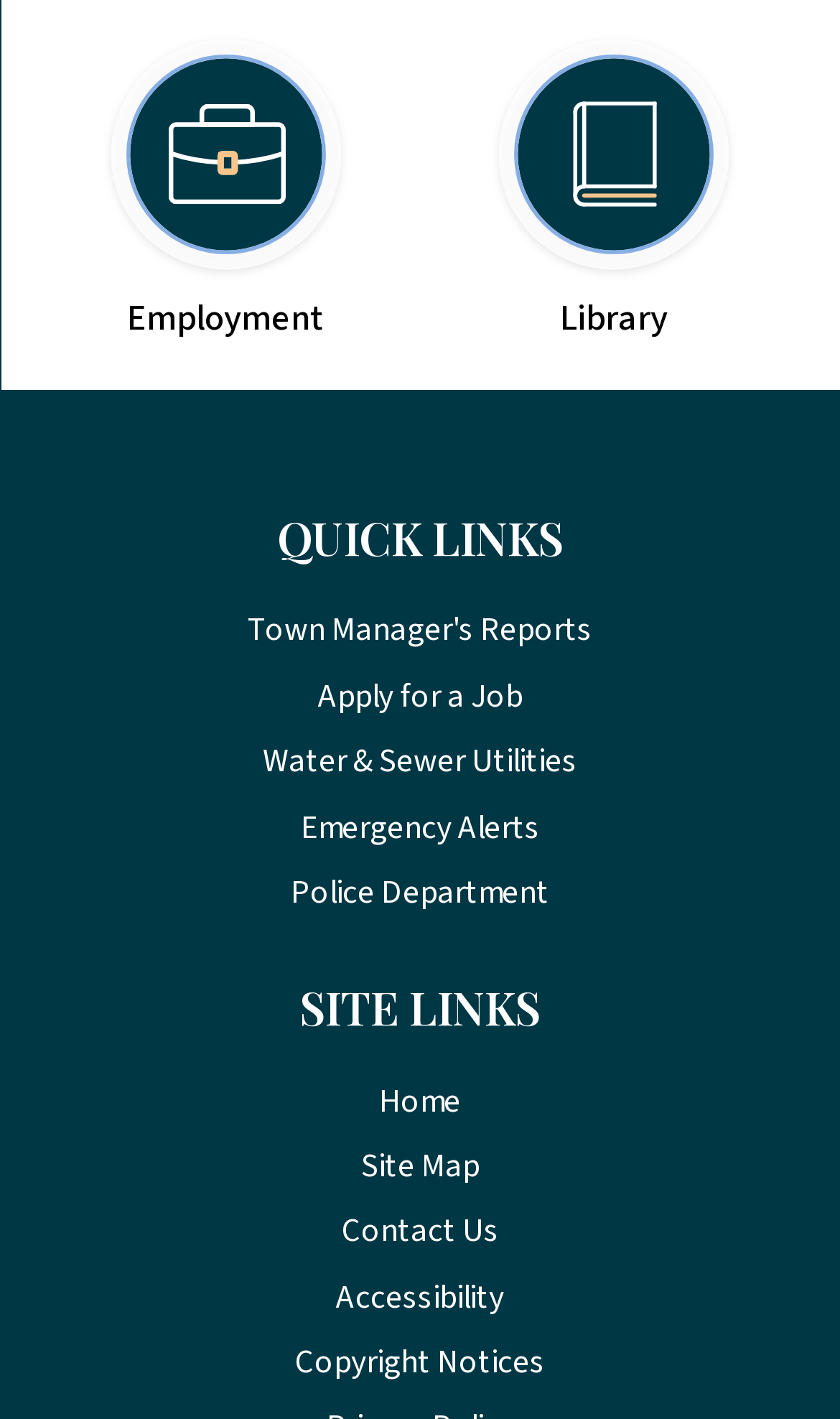Determine the bounding box coordinates of the clickable area required to perform the following instruction: "Apply for a Job". The coordinates should be represented as four float numbers between 0 and 1: [left, top, right, bottom].

[0.378, 0.473, 0.622, 0.507]